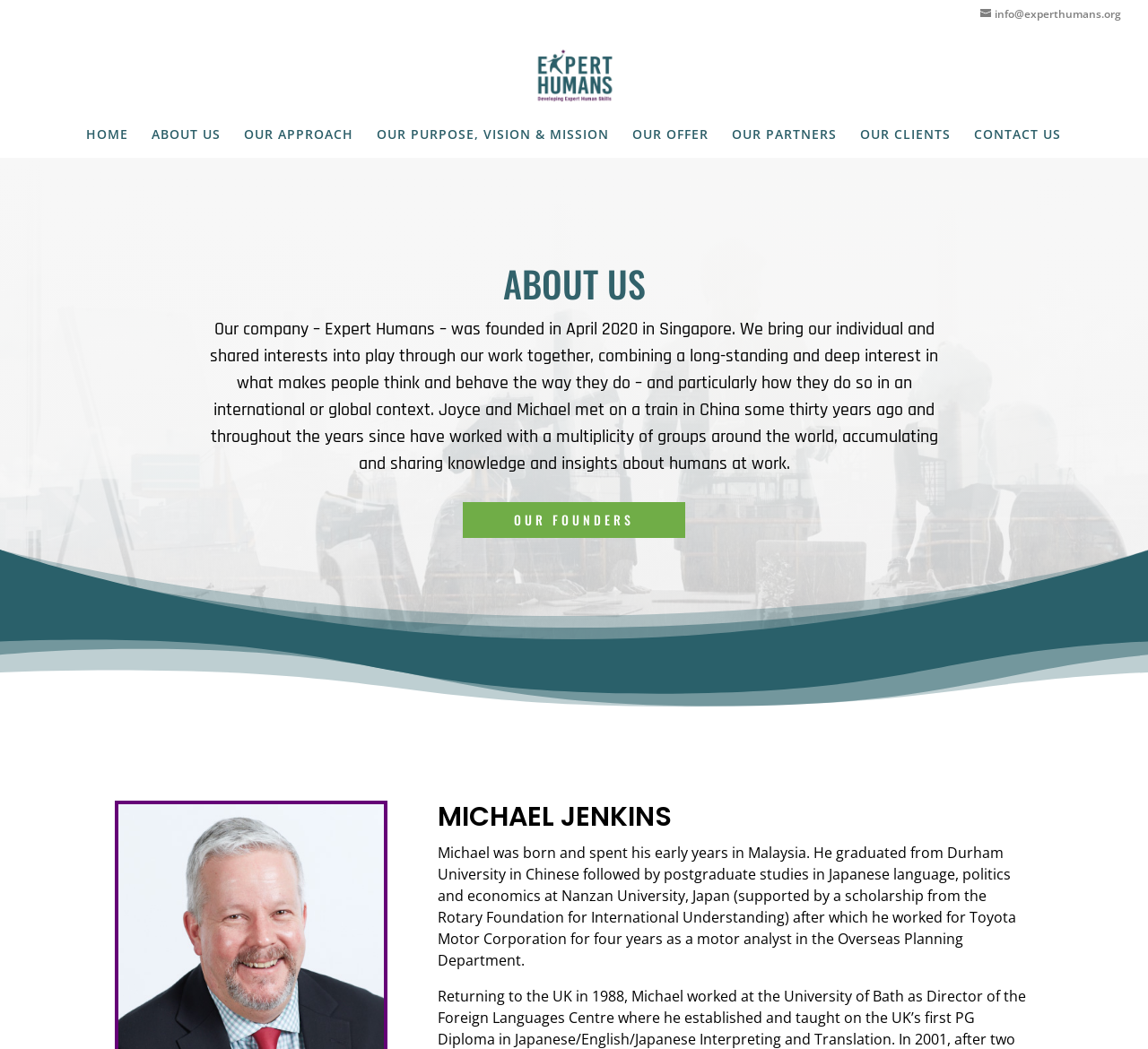Determine the bounding box coordinates of the region I should click to achieve the following instruction: "read about our approach". Ensure the bounding box coordinates are four float numbers between 0 and 1, i.e., [left, top, right, bottom].

[0.212, 0.122, 0.307, 0.15]